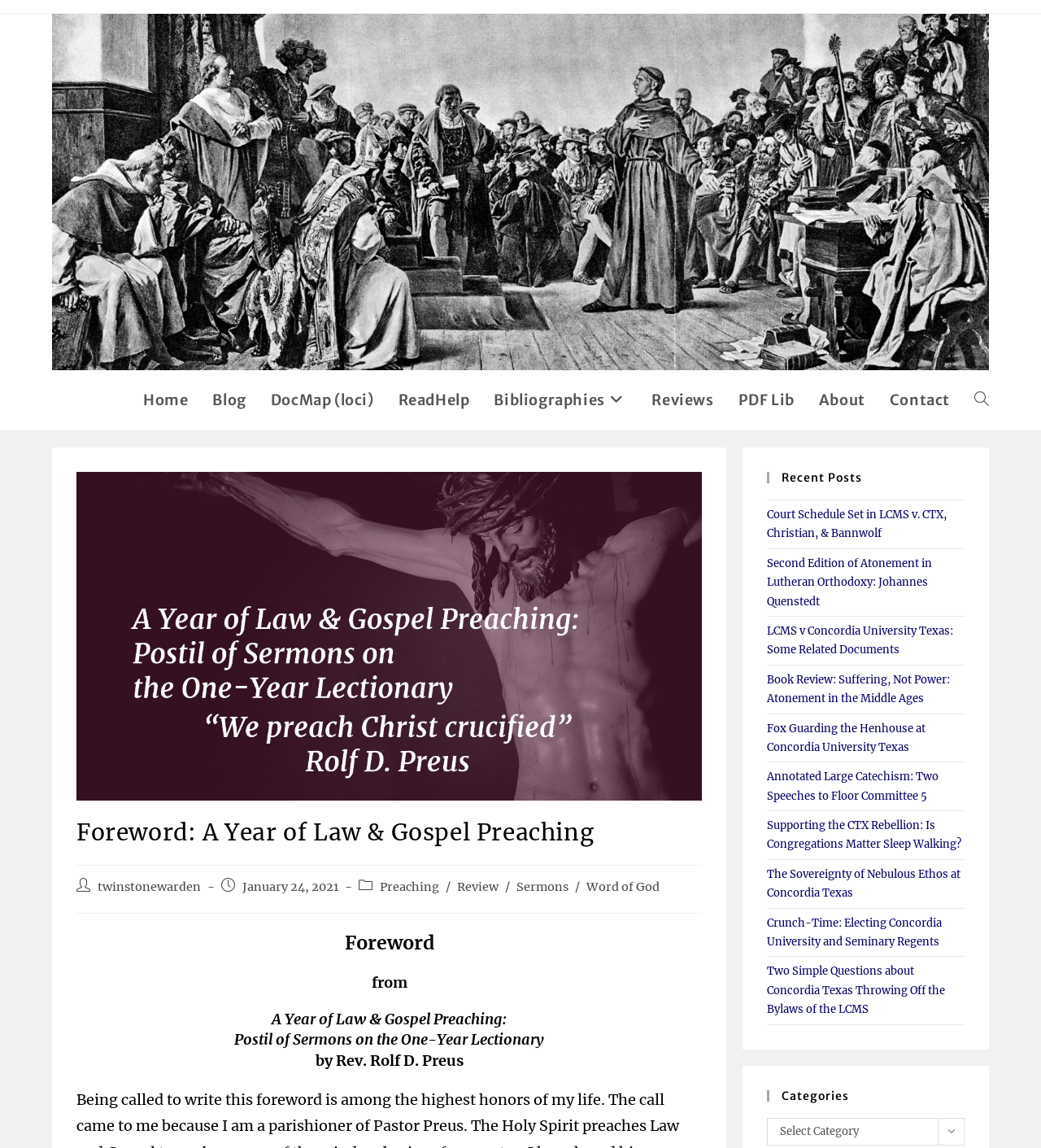Please provide a short answer using a single word or phrase for the question:
How many recent posts are listed?

9